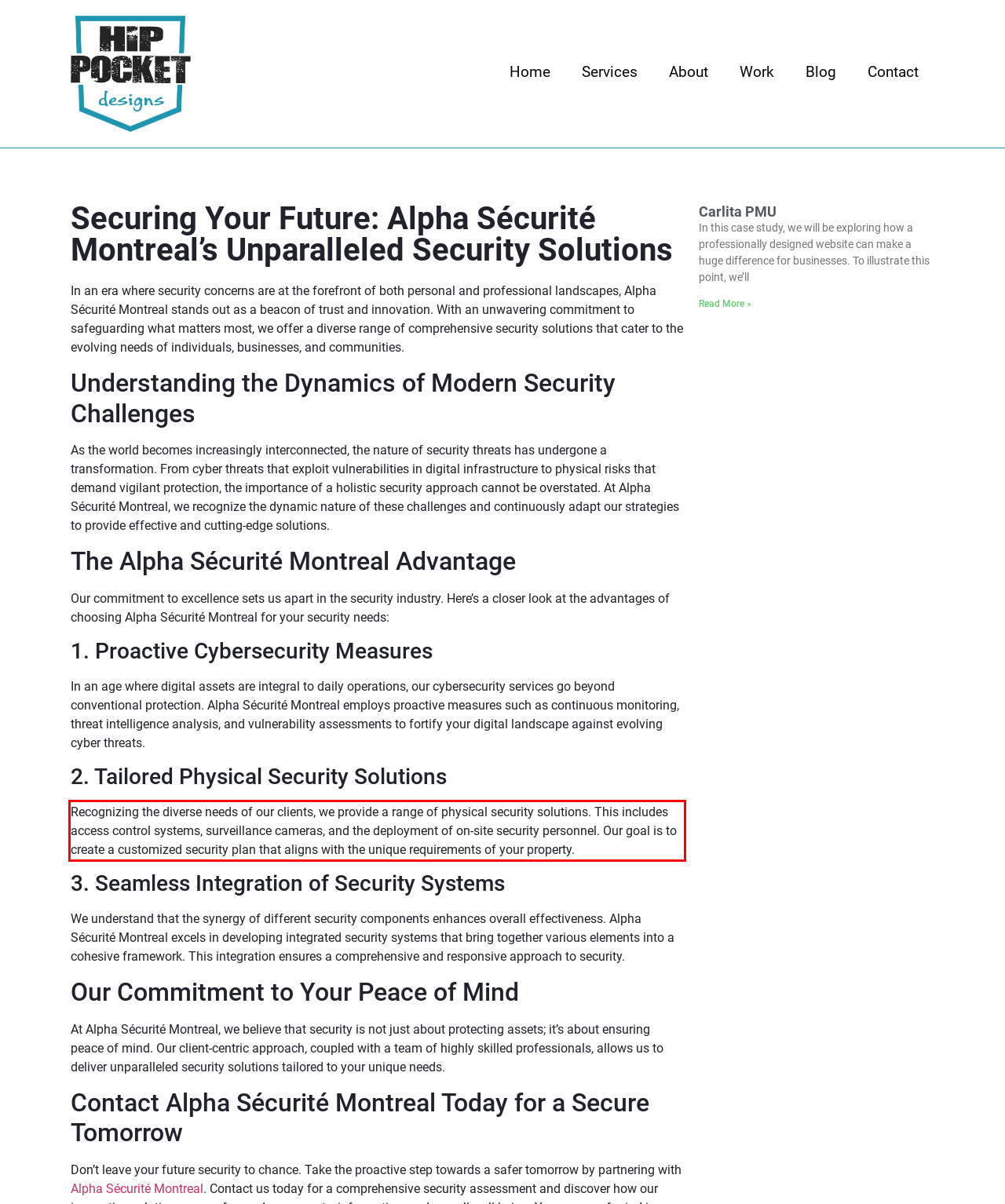View the screenshot of the webpage and identify the UI element surrounded by a red bounding box. Extract the text contained within this red bounding box.

Recognizing the diverse needs of our clients, we provide a range of physical security solutions. This includes access control systems, surveillance cameras, and the deployment of on-site security personnel. Our goal is to create a customized security plan that aligns with the unique requirements of your property.